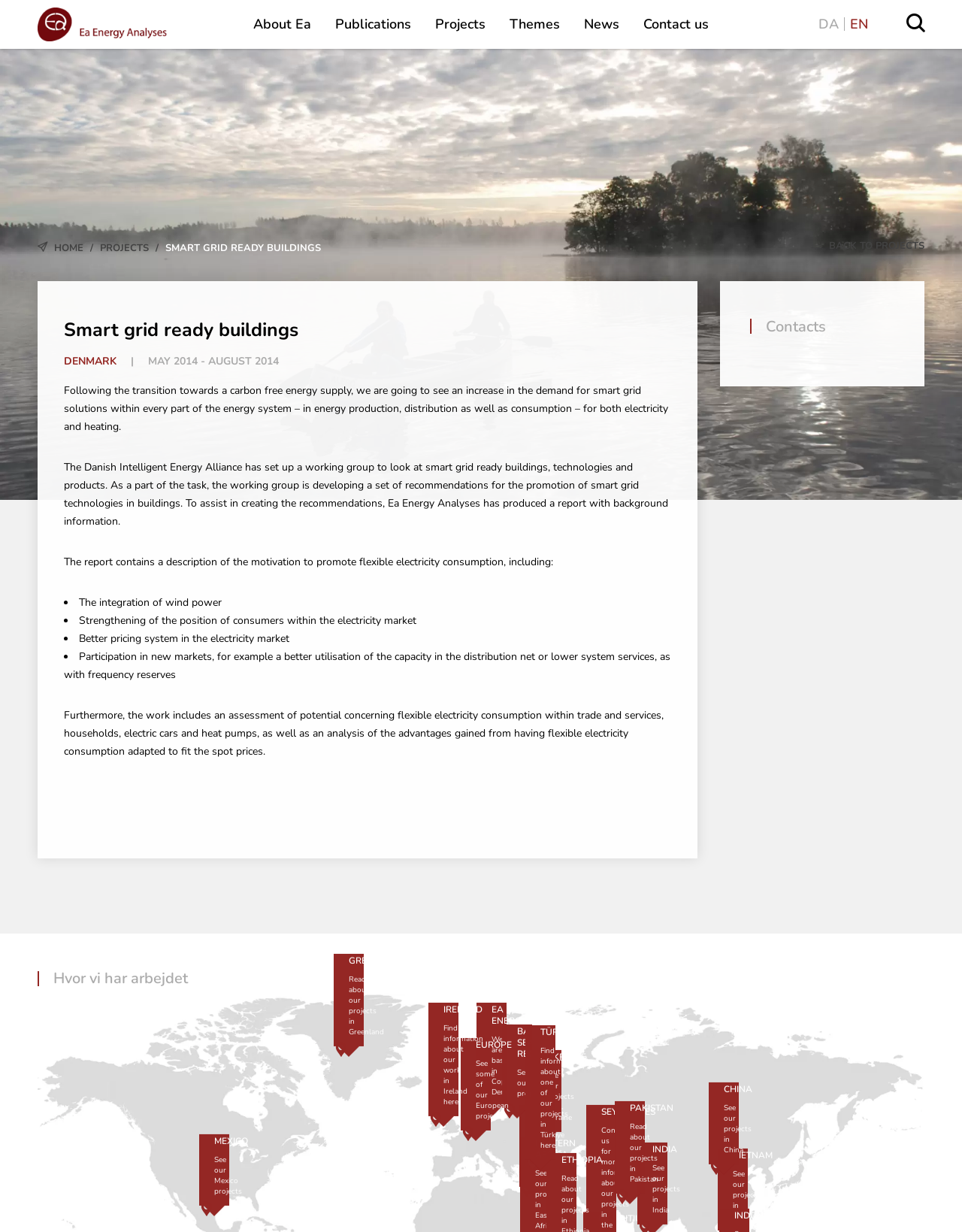Determine the bounding box coordinates of the section I need to click to execute the following instruction: "Go to the 'Projects' page". Provide the coordinates as four float numbers between 0 and 1, i.e., [left, top, right, bottom].

[0.44, 0.003, 0.517, 0.037]